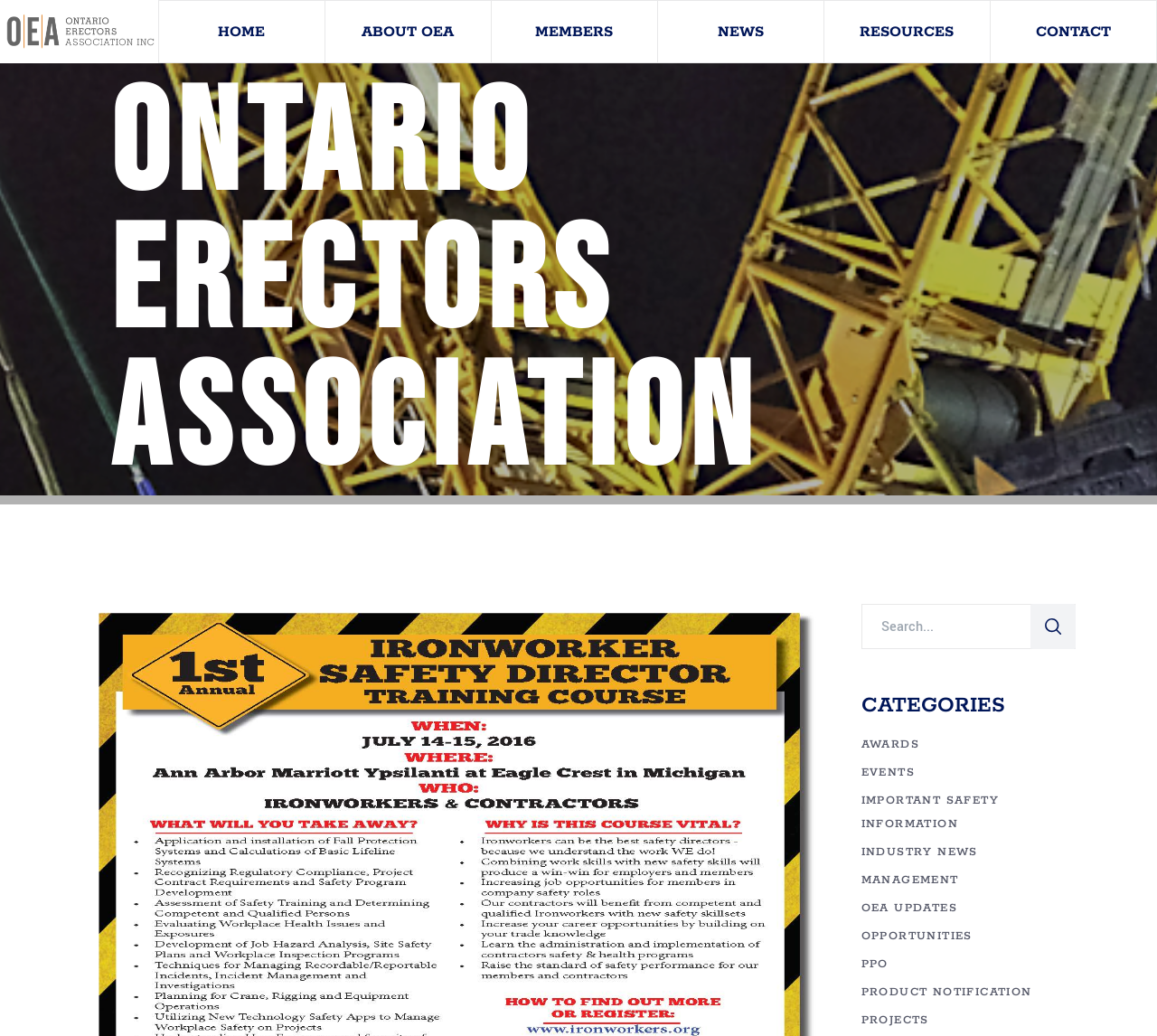Illustrate the webpage thoroughly, mentioning all important details.

The webpage is about the Safety Director Training Program offered by the Ontario Erectors Association. At the top left corner, there is a logo of the association, which is a combination of three images: a light logo, a dark logo, and a regular logo. 

To the right of the logo, there is a navigation menu with seven links: HOME, ABOUT OEA, MEMBERS, NEWS, RESOURCES, and CONTACT. These links are evenly spaced and aligned horizontally.

Below the navigation menu, there is a large heading that reads "Ontario Erectors Association". 

On the right side of the page, there is a search bar with a label "Search for:" and a search button with a magnifying glass icon. 

Below the search bar, there is a heading "CATEGORIES" followed by ten links: AWARDS L, EVENTS L, IMPORTANT SAFETY INFORMATION L, INDUSTRY NEWS L, MANAGEMENT L, OEA UPDATES L, OPPORTUNITIES L, PPO L, PRODUCT NOTIFICATION L, and PROJECTS L. These links are stacked vertically and aligned to the right side of the page.

The webpage appears to be a portal for the Ontario Erectors Association, providing access to various resources, news, and information related to the organization and the ironworking industry.